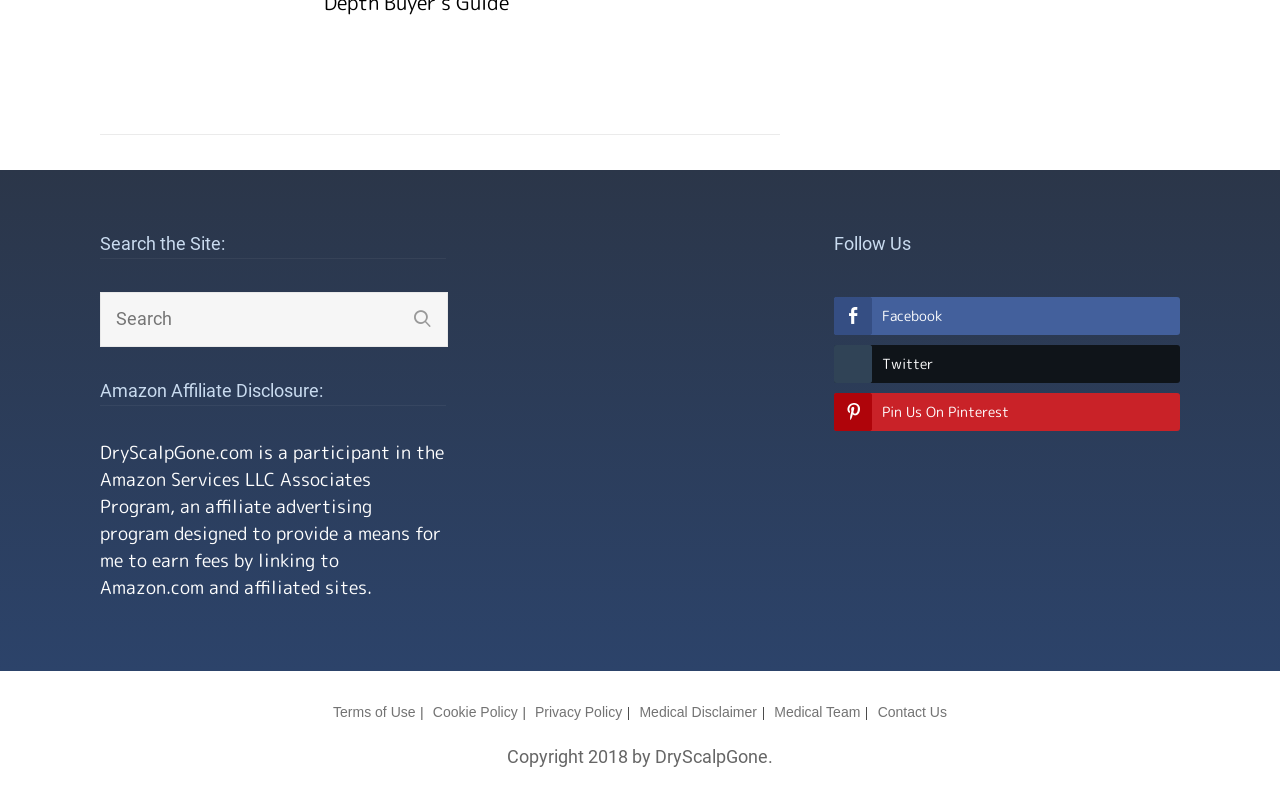Please locate the bounding box coordinates of the element's region that needs to be clicked to follow the instruction: "Follow us on Facebook". The bounding box coordinates should be provided as four float numbers between 0 and 1, i.e., [left, top, right, bottom].

[0.652, 0.368, 0.922, 0.416]